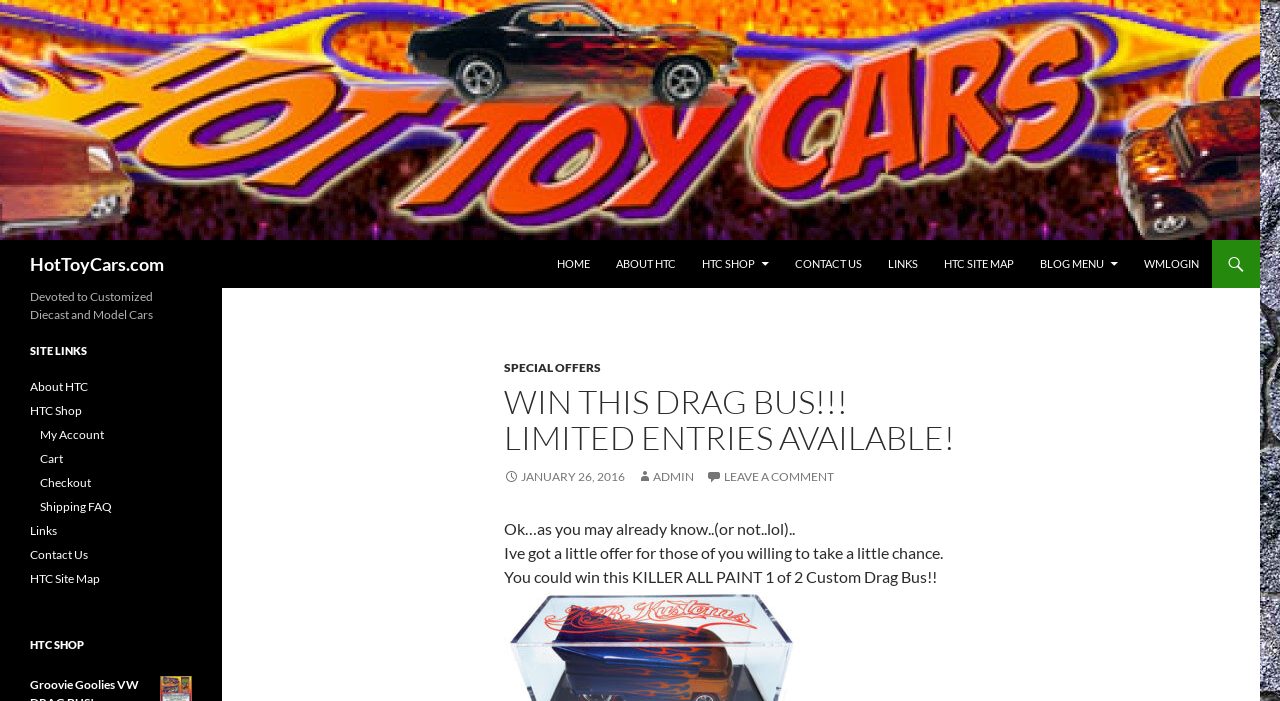What is the purpose of the 'SKIP TO CONTENT' link?
Use the image to give a comprehensive and detailed response to the question.

The 'SKIP TO CONTENT' link is located at the top of the webpage, and its purpose is to allow users to skip the navigation menu and other header elements and go directly to the main content of the webpage.